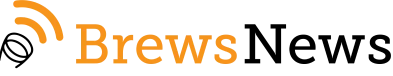What does the graphic element above the text resemble?
Please provide a full and detailed response to the question.

The graphic element above the text adds a dynamic touch, symbolizing the active and evolving nature of the brewing community, and it resembles sound waves or brewing bubbles, which is fitting for a brewing industry-focused media outlet.